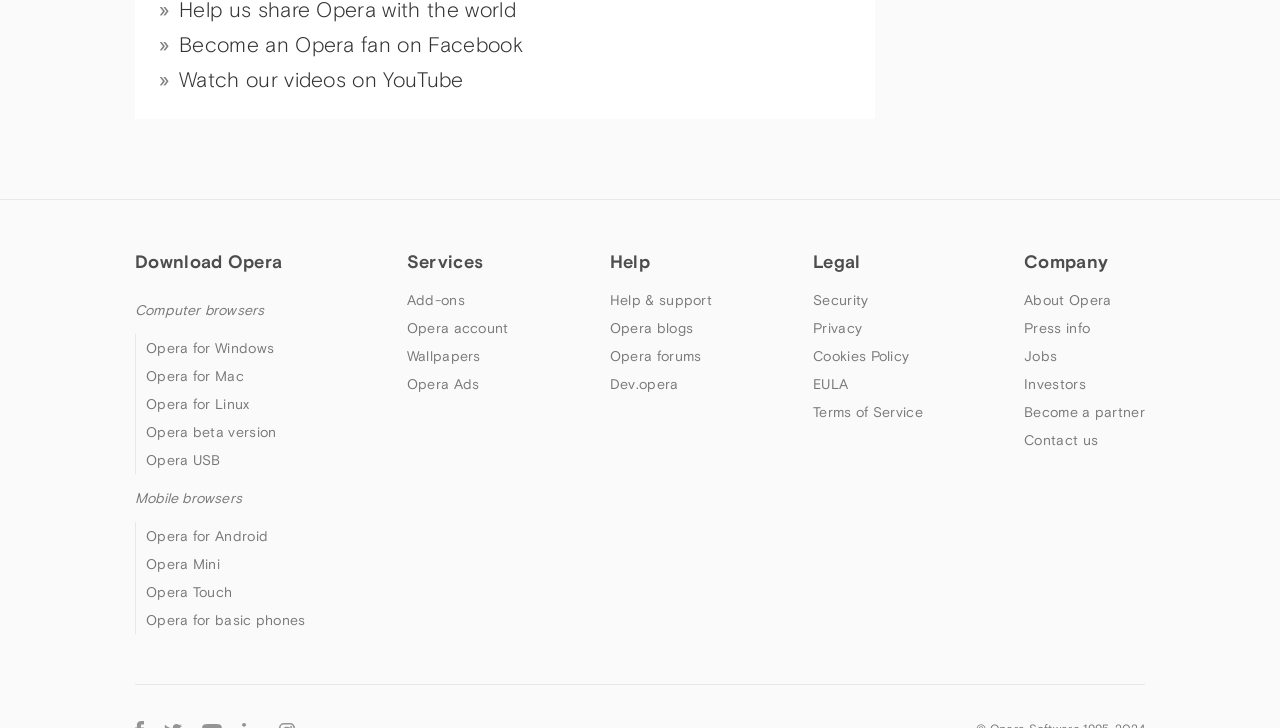Identify the bounding box coordinates for the element you need to click to achieve the following task: "Watch our videos on YouTube". Provide the bounding box coordinates as four float numbers between 0 and 1, in the form [left, top, right, bottom].

[0.14, 0.094, 0.362, 0.127]